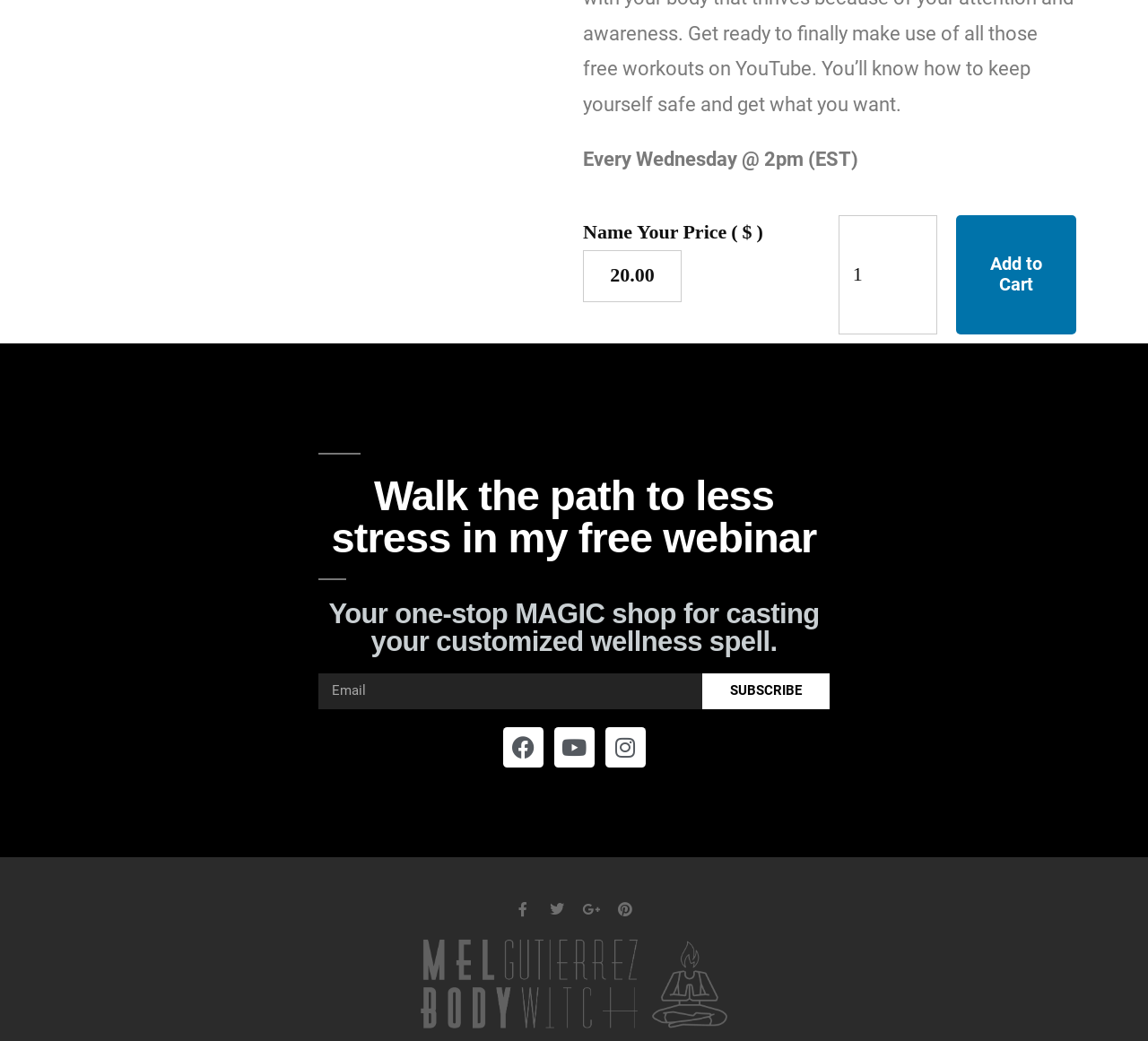Determine the bounding box coordinates for the clickable element required to fulfill the instruction: "Input name for customized wellness spell". Provide the coordinates as four float numbers between 0 and 1, i.e., [left, top, right, bottom].

[0.508, 0.211, 0.665, 0.235]